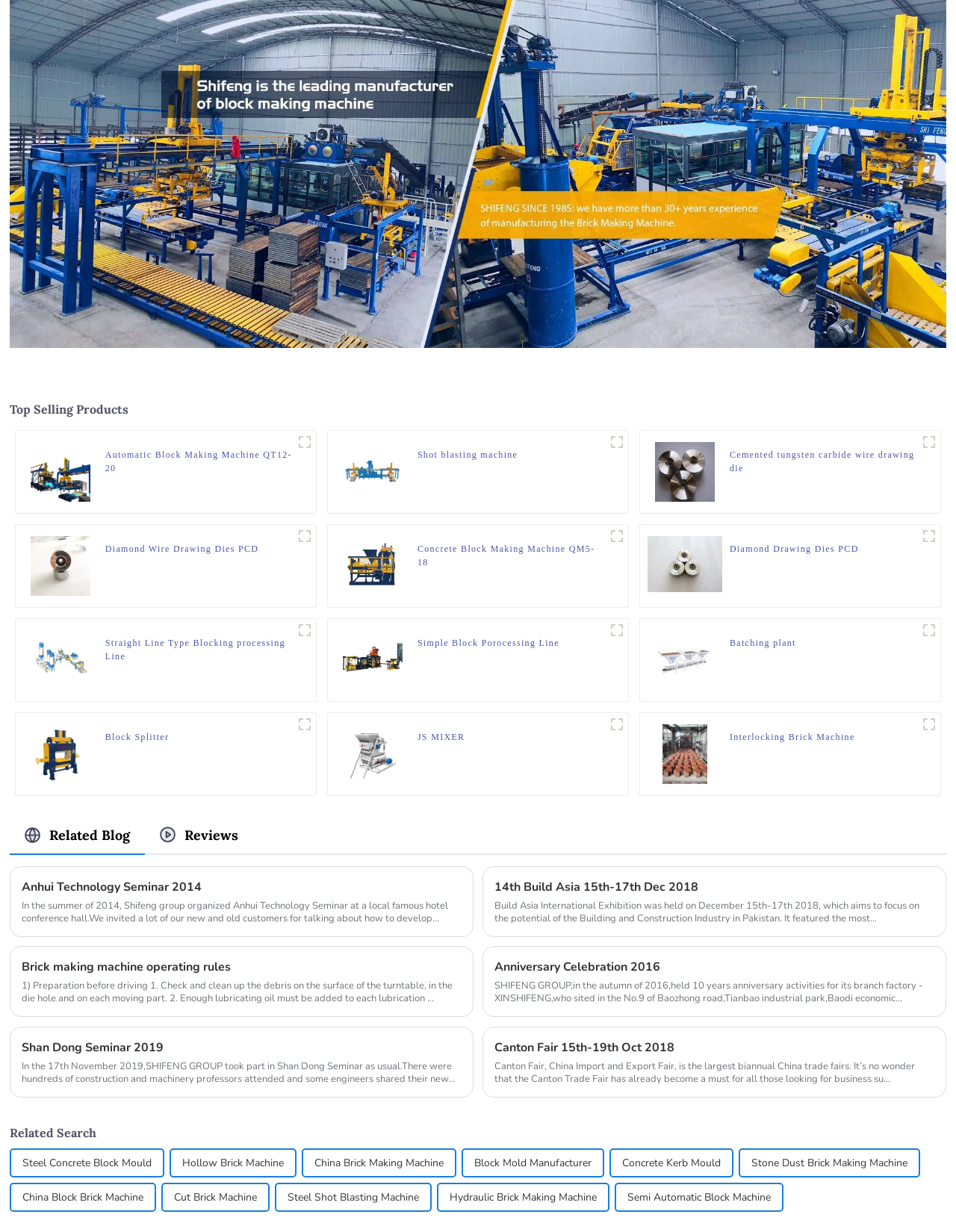How many products are listed on the webpage?
Based on the image, please offer an in-depth response to the question.

There are 20 figure elements on the webpage, each containing a product listing with an image, heading, and link. Therefore, there are 20 products listed on the webpage.